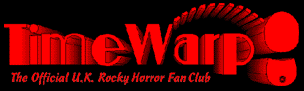Provide a thorough description of the image.

The image features the logo of "TimeWarp," the official U.K. Rocky Horror Fan Club. The logo is presented in a striking red font against a black background, emphasizing the club's vibrant and theatrical essence. Beneath the prominent "TimeWarp" title, a smaller tagline reads, "The Official U.K. Rocky Horror Fan Club," further establishing its identity within the enthusiastic community surrounding the iconic Rocky Horror Picture Show. The design captures the campy spirit of the musical, appealing to fans who celebrate its unique blend of horror and comedy.